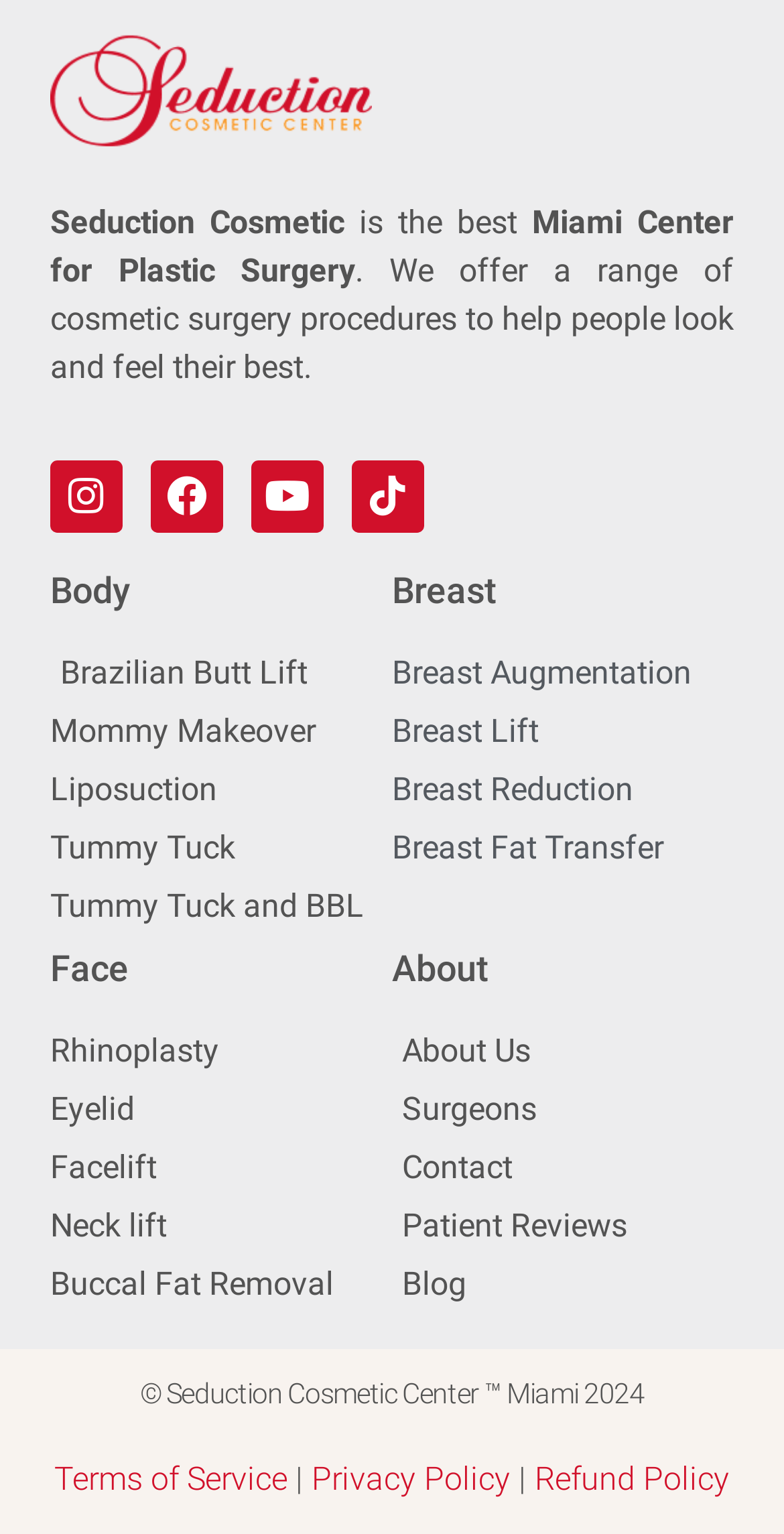Please pinpoint the bounding box coordinates for the region I should click to adhere to this instruction: "Check the Terms of Service".

[0.069, 0.952, 0.367, 0.977]